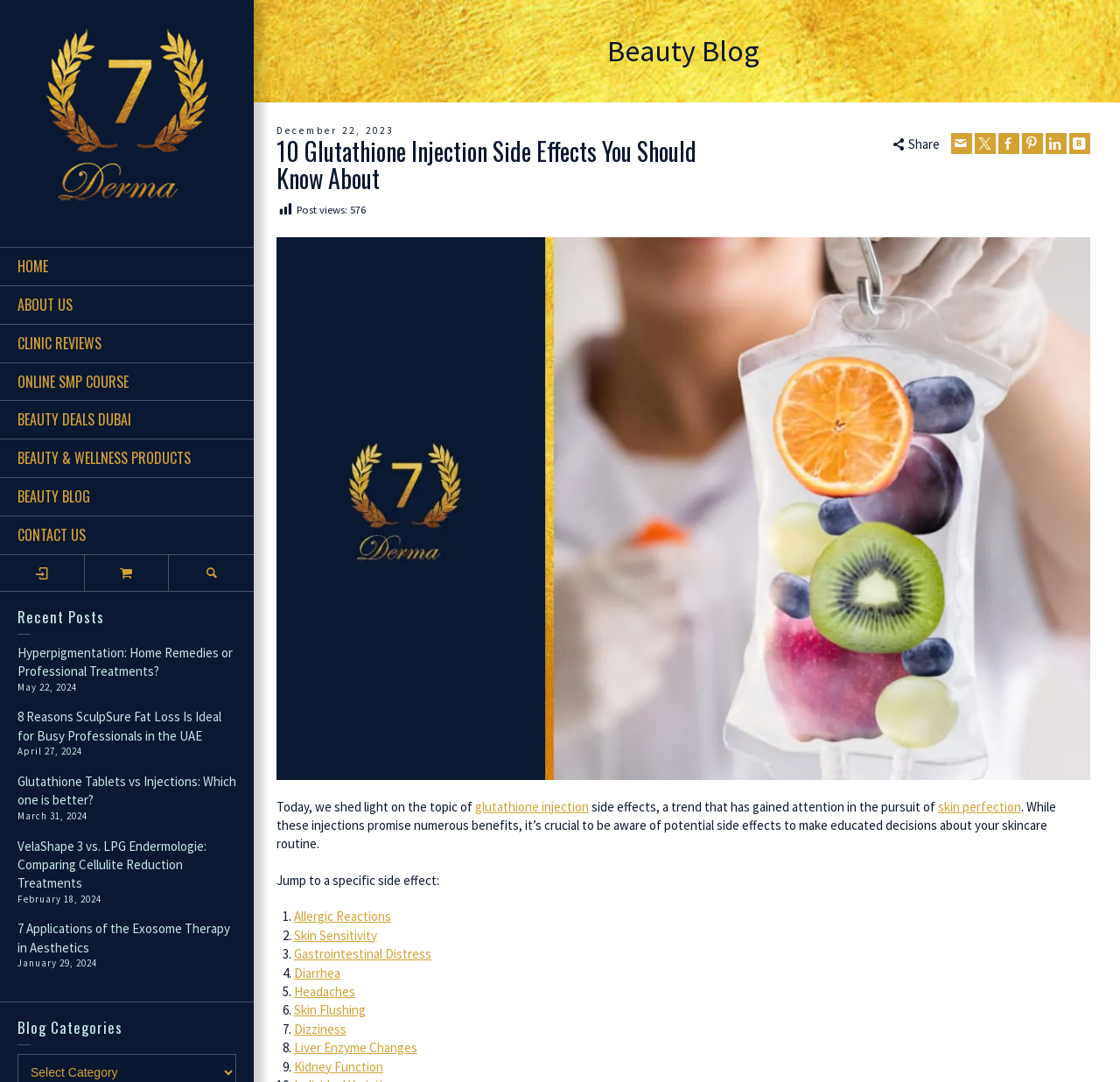Can you specify the bounding box coordinates for the region that should be clicked to fulfill this instruction: "Share the article on Facebook".

[0.891, 0.123, 0.91, 0.143]